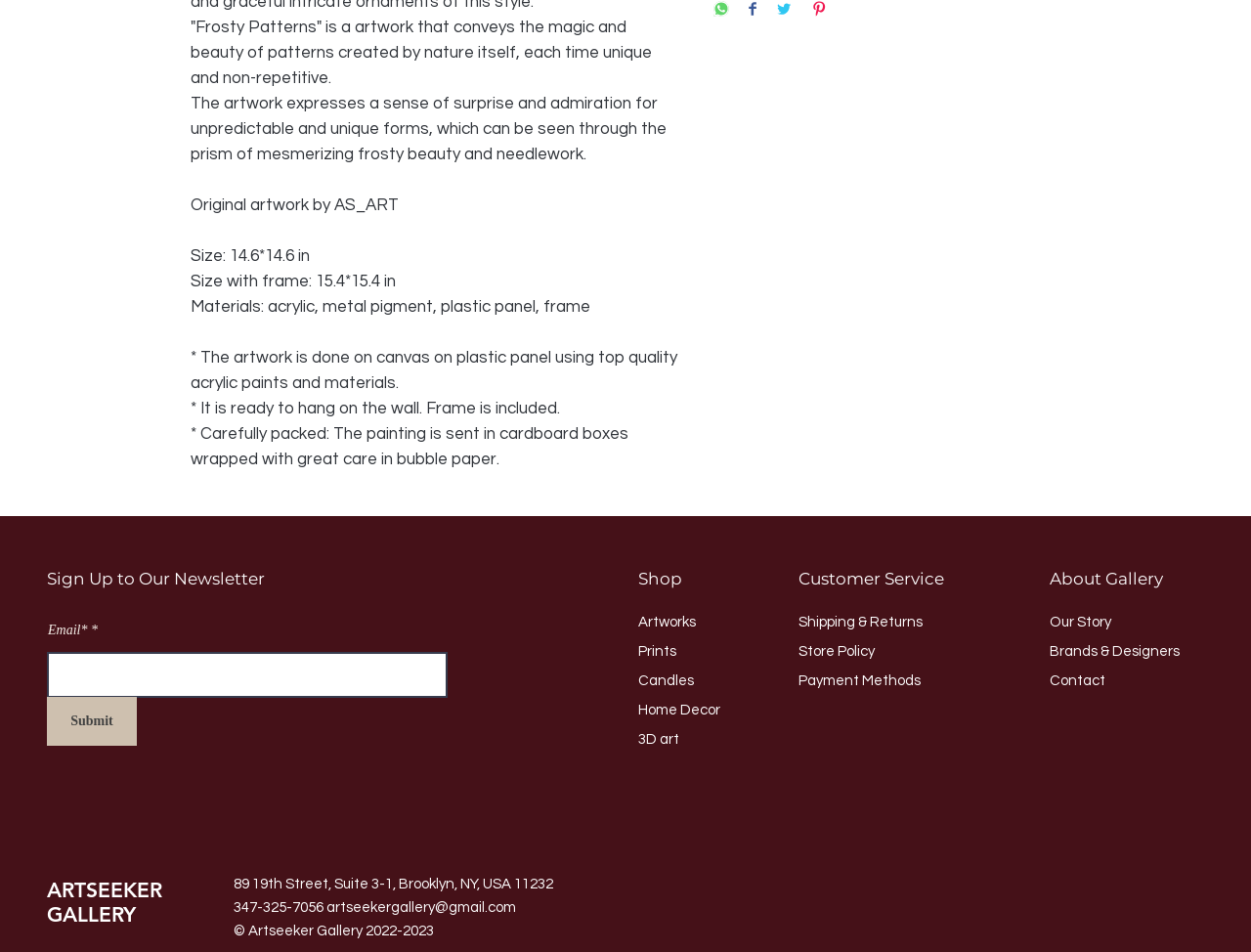Please find the bounding box coordinates of the element that must be clicked to perform the given instruction: "Show example for the first search result". The coordinates should be four float numbers from 0 to 1, i.e., [left, top, right, bottom].

None